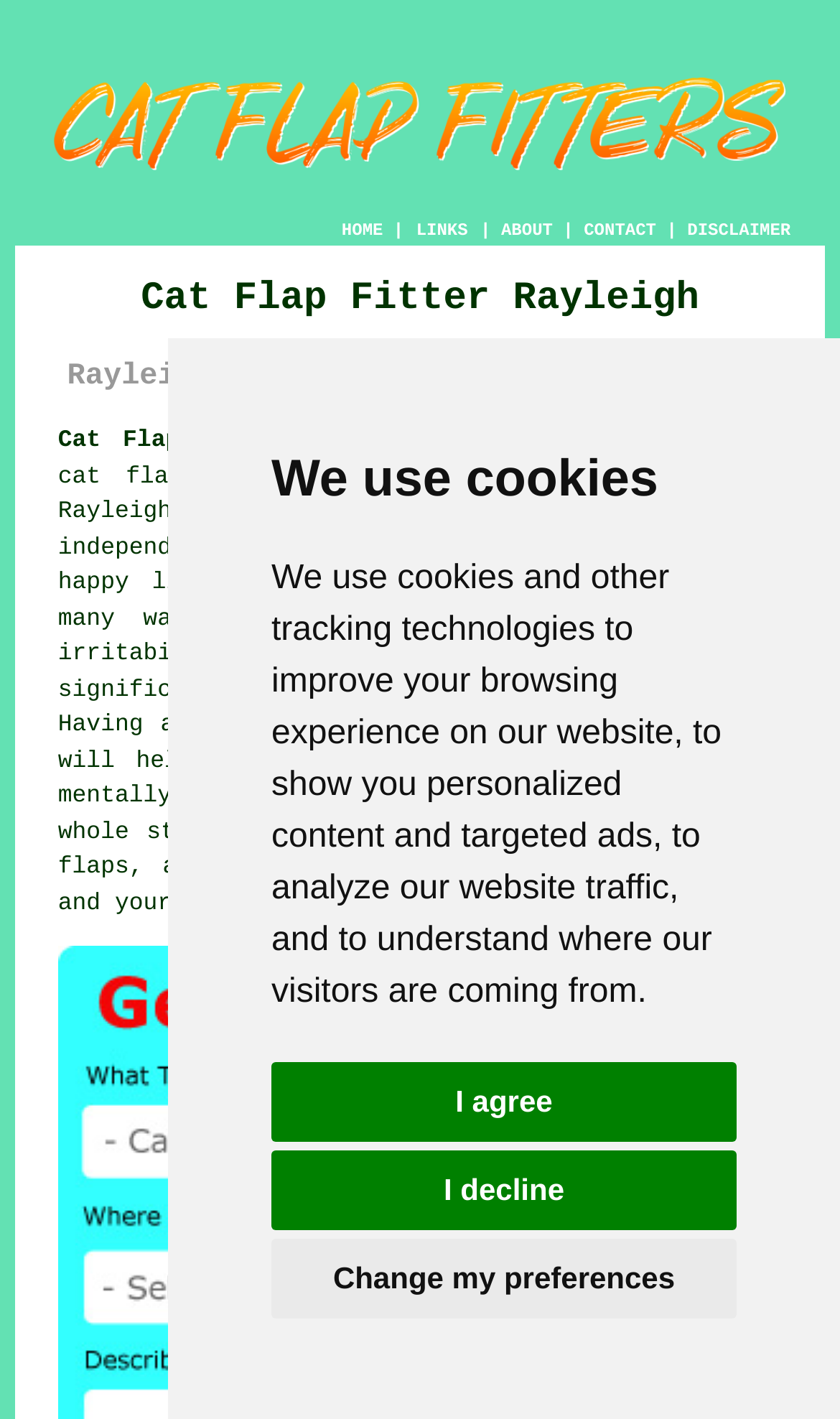Using the provided element description: "I decline", determine the bounding box coordinates of the corresponding UI element in the screenshot.

[0.323, 0.811, 0.877, 0.867]